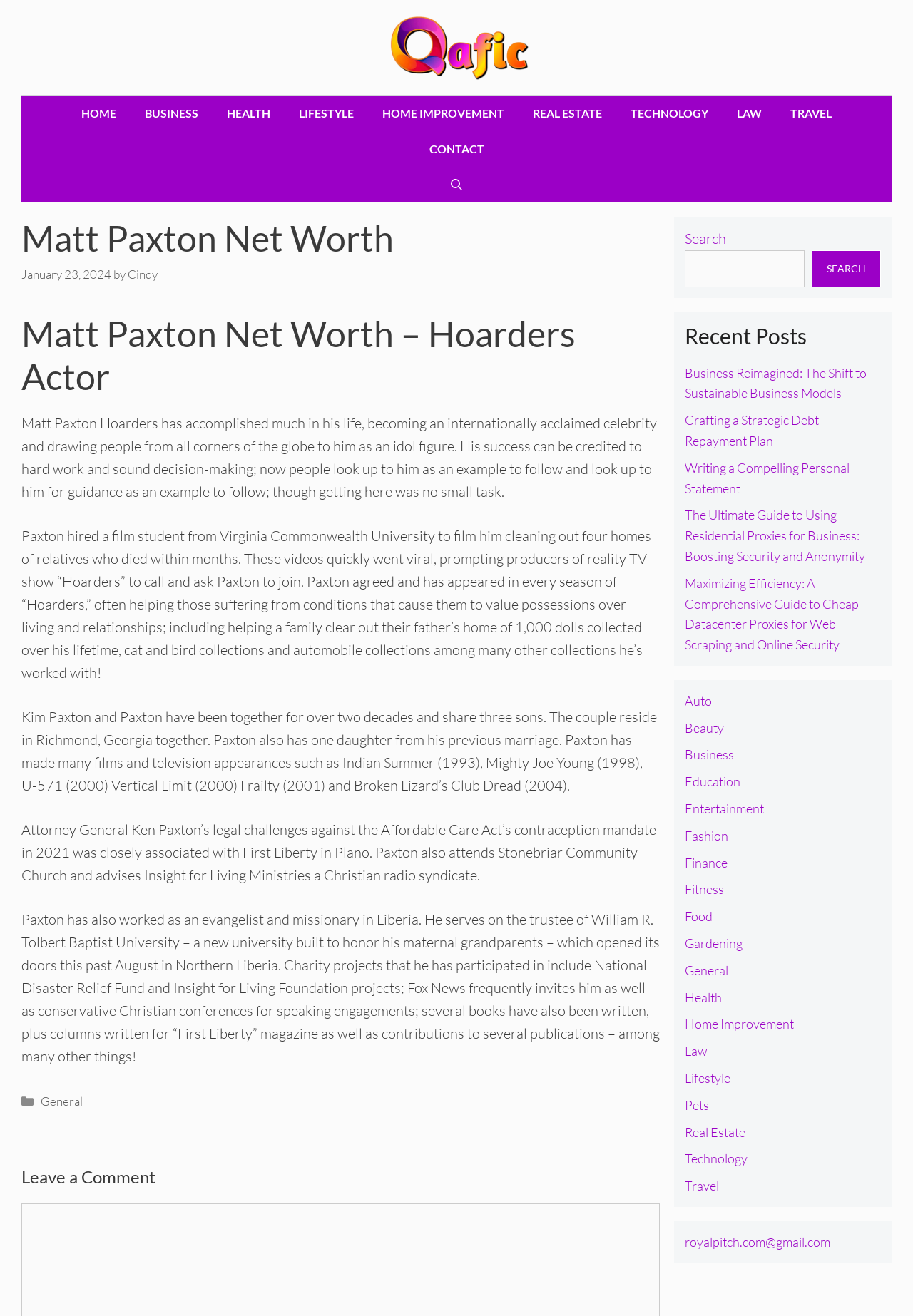What is the name of the university mentioned in the article? Please answer the question using a single word or phrase based on the image.

William R. Tolbert Baptist University